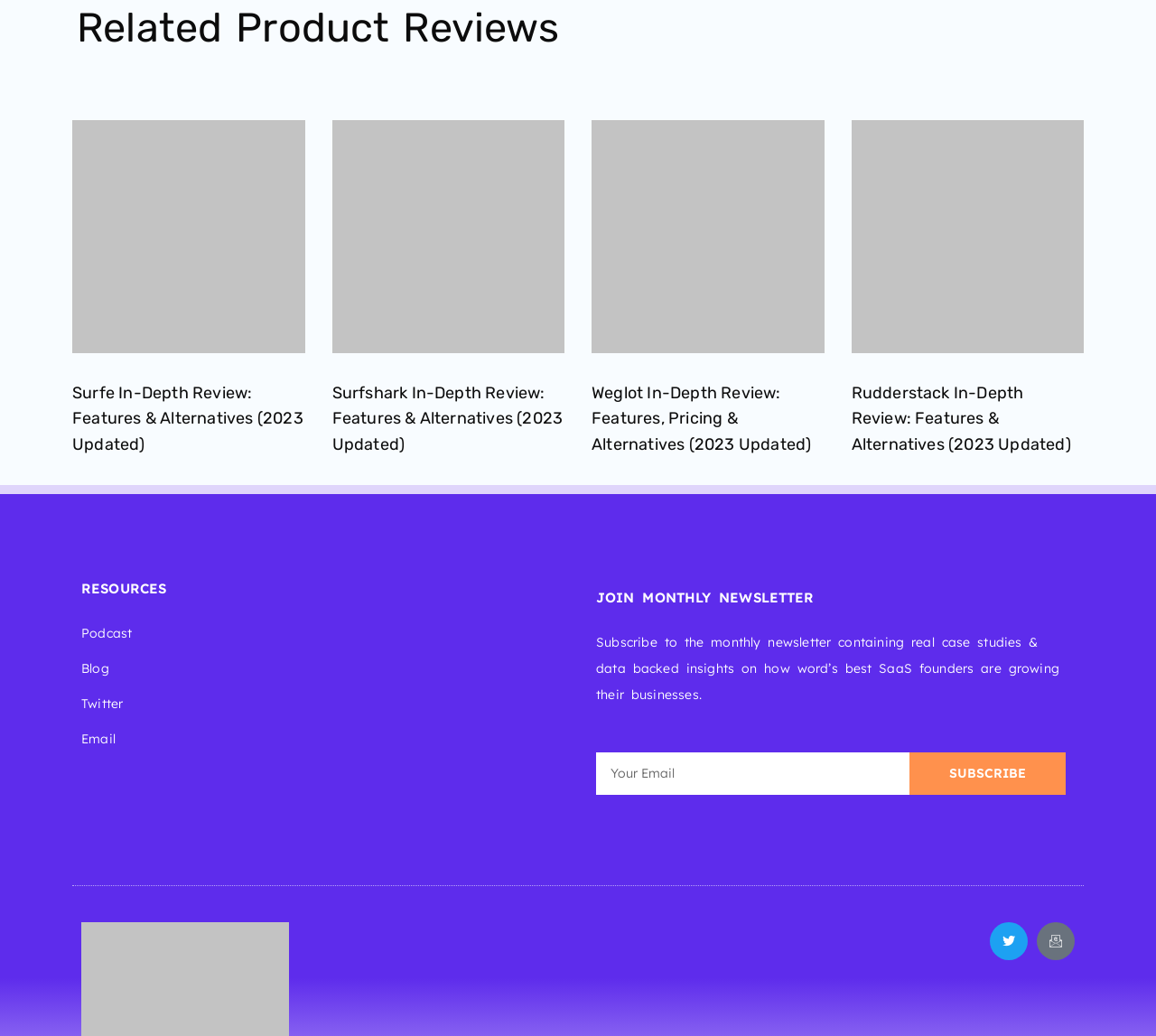What is the topic of the first review?
Answer the question using a single word or phrase, according to the image.

Surfe